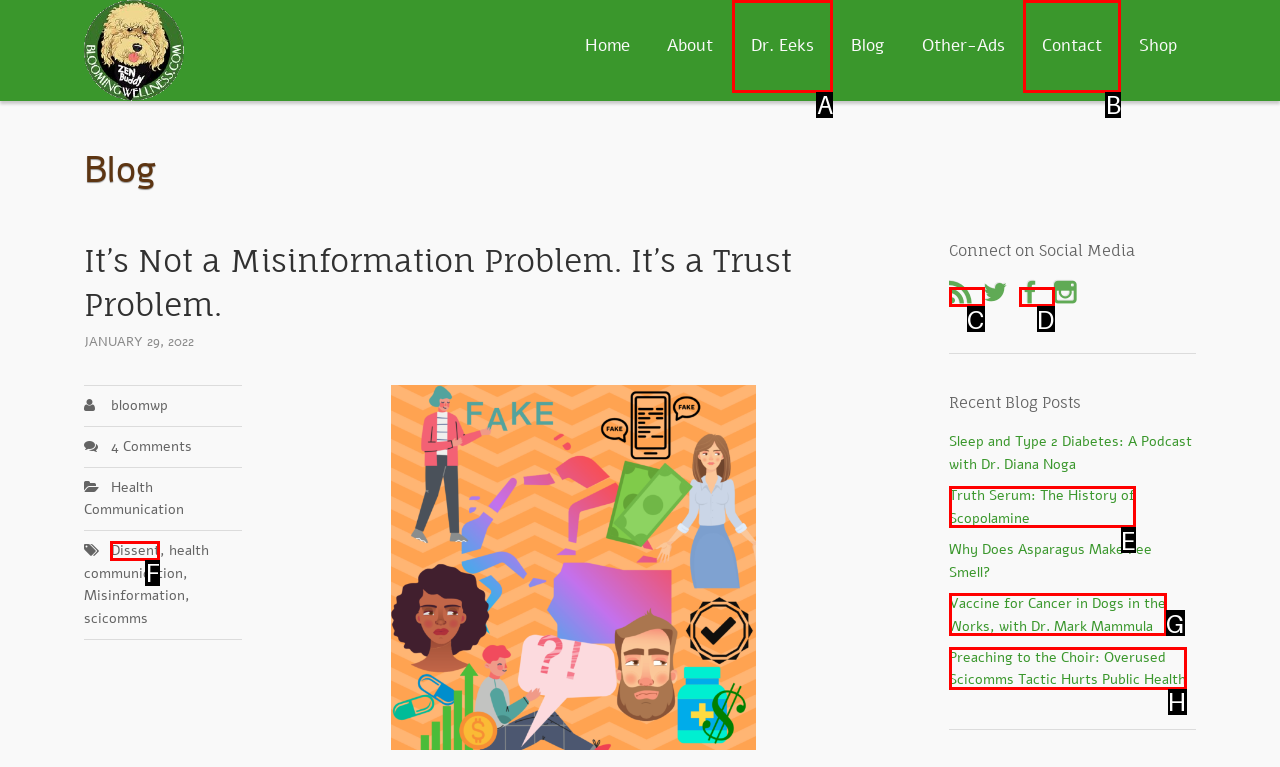Determine the UI element that matches the description: Dr. Eeks
Answer with the letter from the given choices.

A